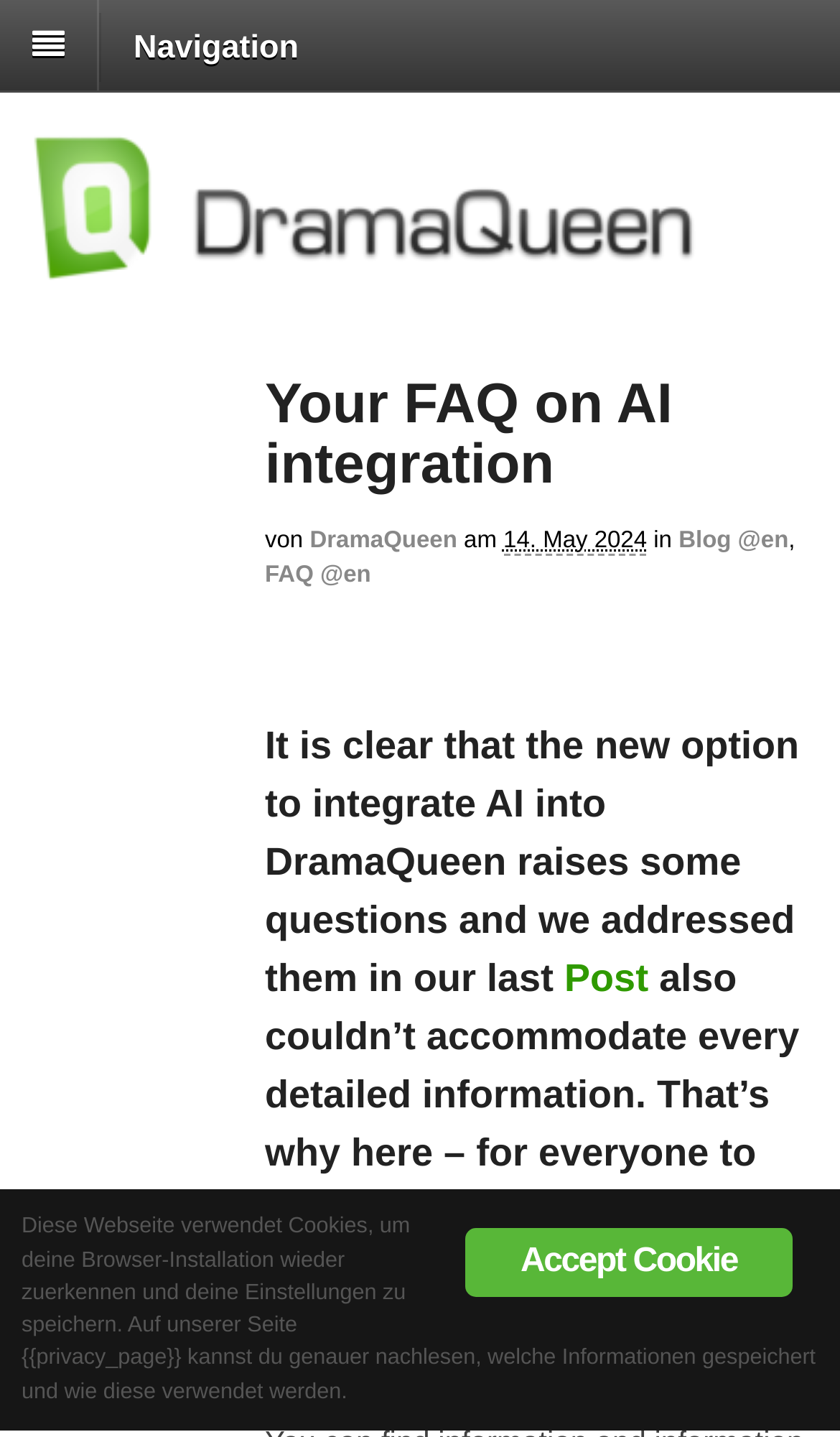Kindly determine the bounding box coordinates of the area that needs to be clicked to fulfill this instruction: "Visit DramaQueen homepage".

[0.038, 0.164, 0.879, 0.19]